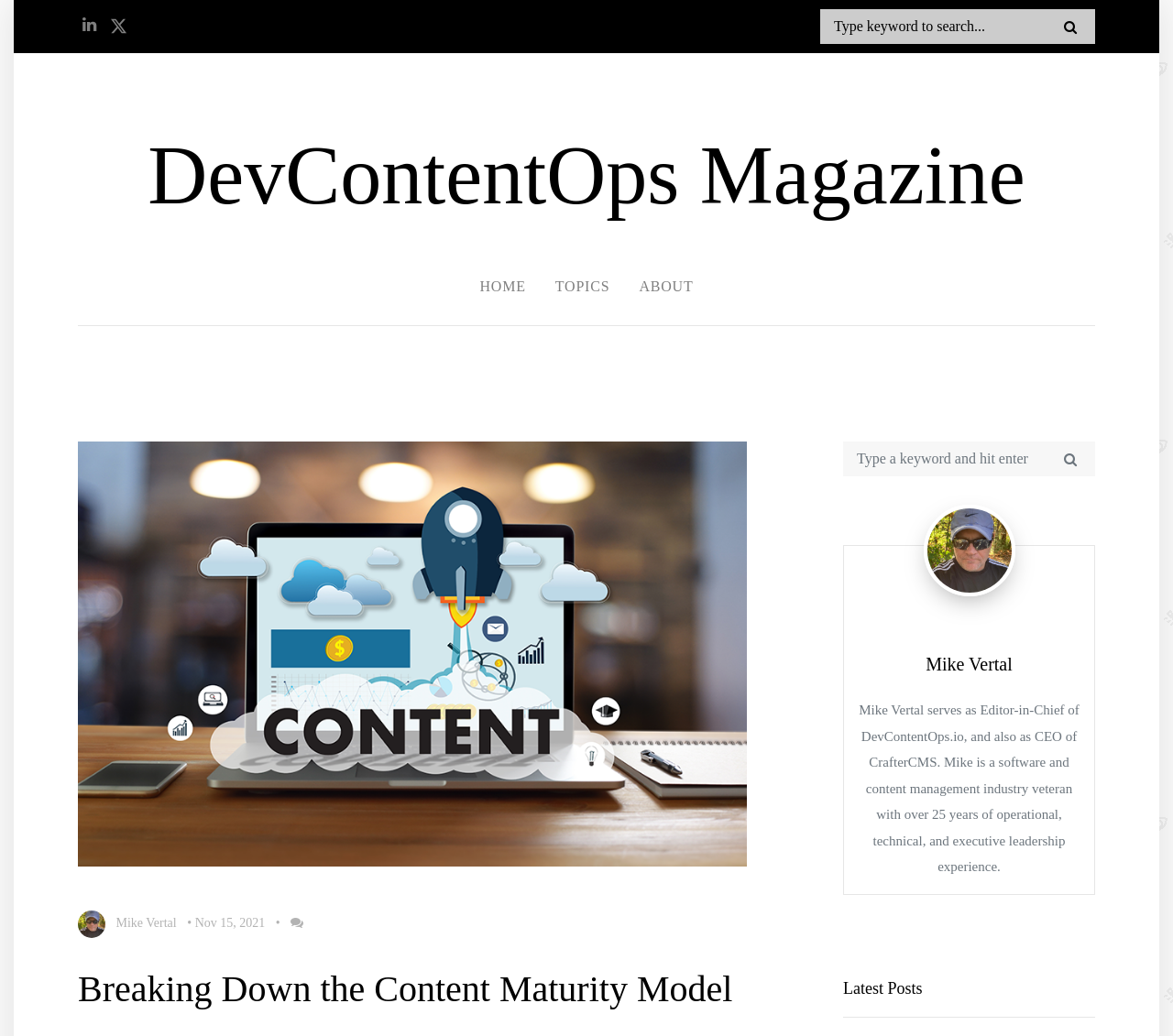Identify the bounding box coordinates for the UI element described by the following text: "name="q" placeholder="Type keyword to search..."". Provide the coordinates as four float numbers between 0 and 1, in the format [left, top, right, bottom].

[0.699, 0.009, 0.934, 0.043]